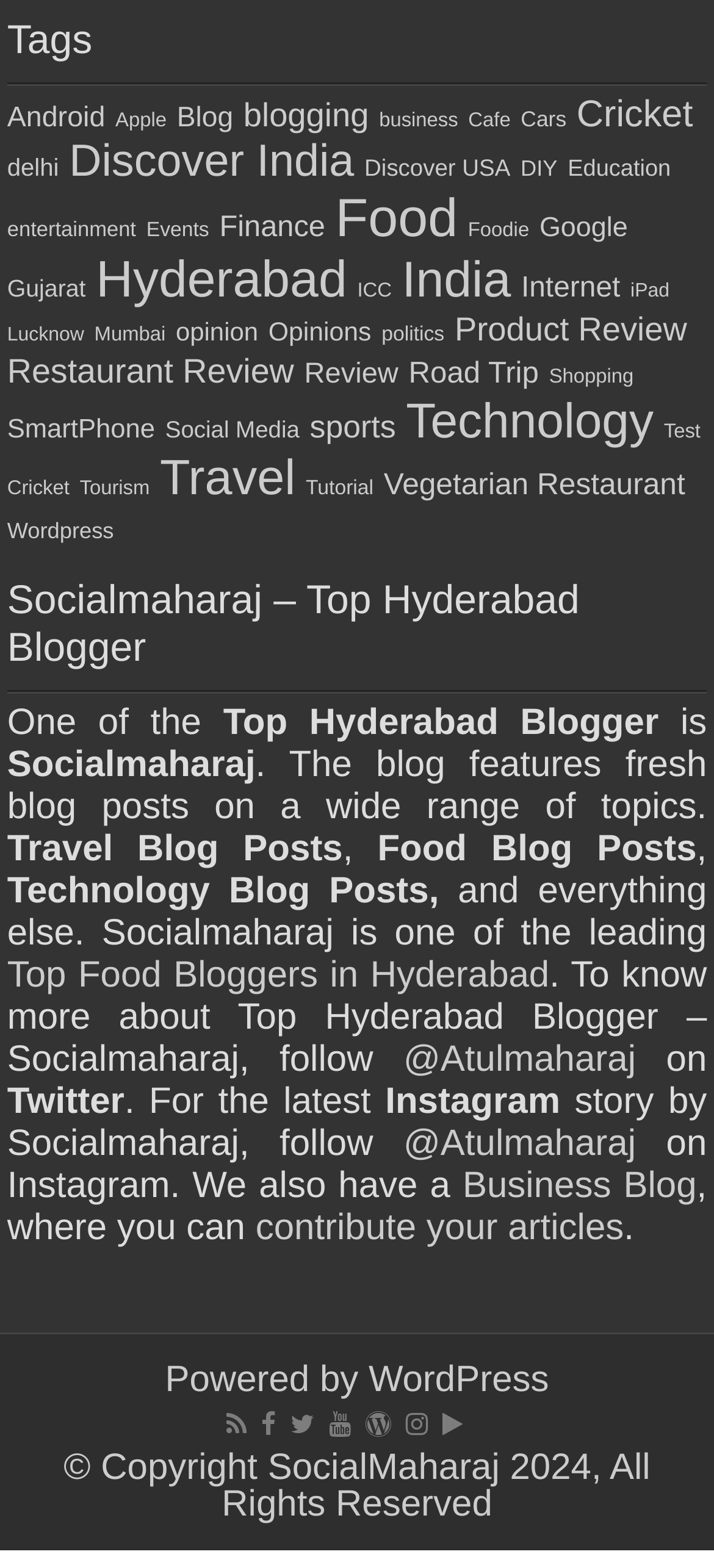What is the name of the blog?
Please answer using one word or phrase, based on the screenshot.

Socialmaharaj